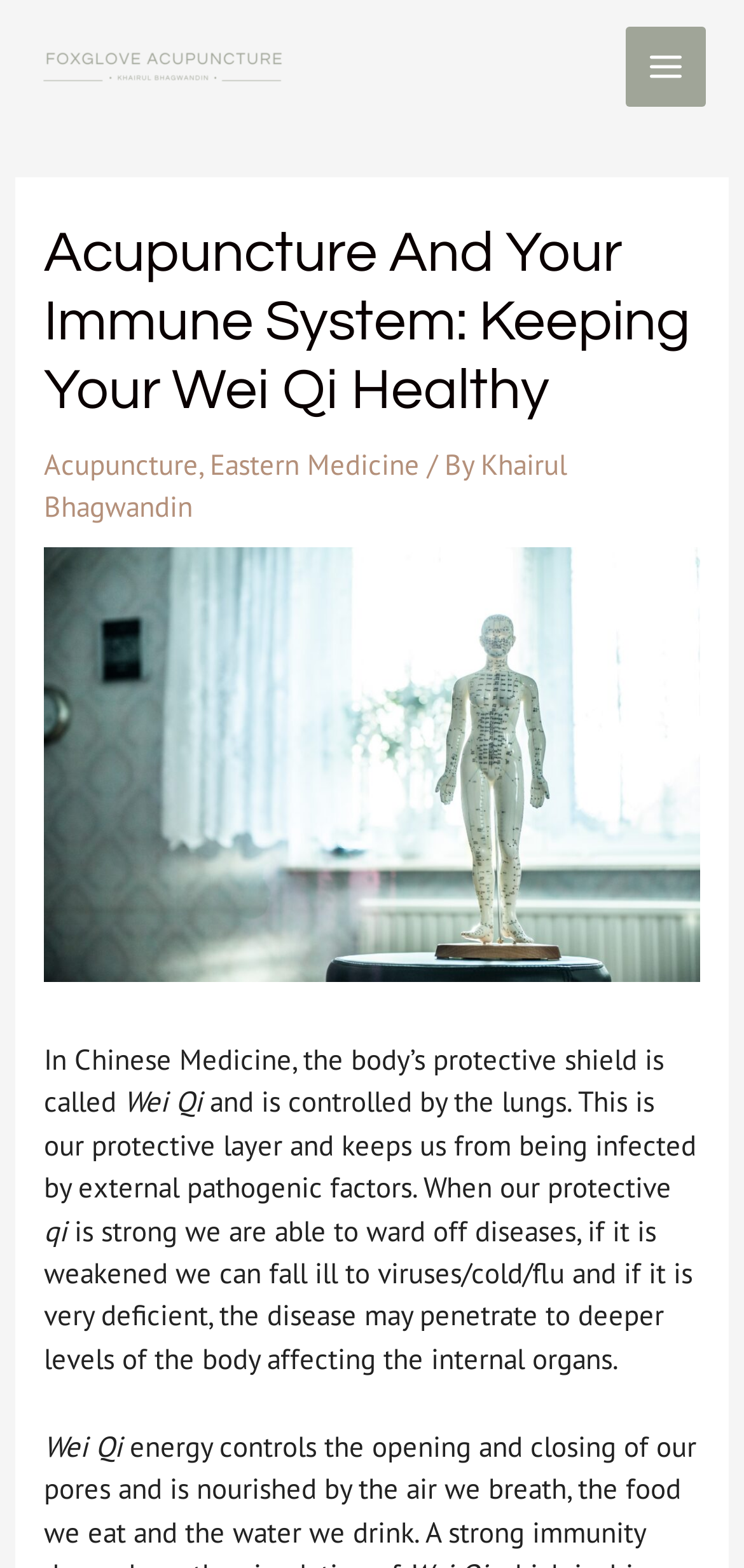Using the provided description Acupuncture, find the bounding box coordinates for the UI element. Provide the coordinates in (top-left x, top-left y, bottom-right x, bottom-right y) format, ensuring all values are between 0 and 1.

[0.059, 0.285, 0.267, 0.308]